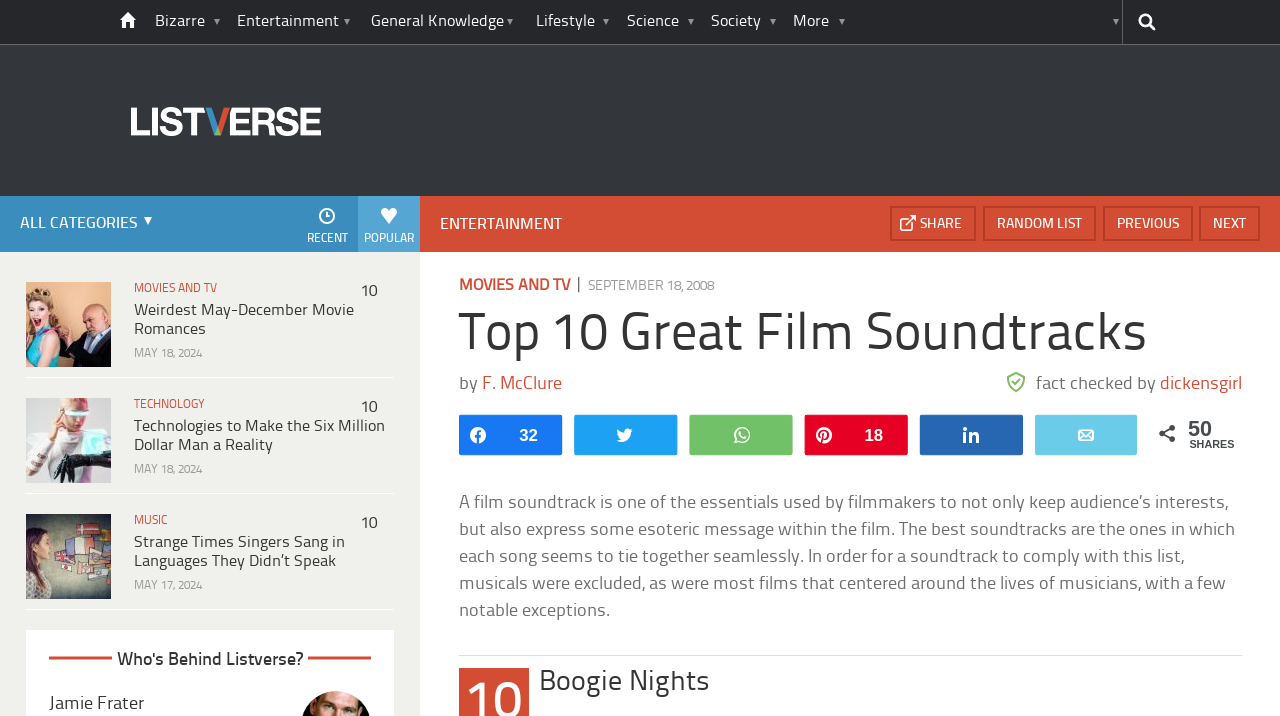Specify the bounding box coordinates of the area to click in order to execute this command: 'Search this site'. The coordinates should consist of four float numbers ranging from 0 to 1, and should be formatted as [left, top, right, bottom].

[0.844, 0.0, 0.882, 0.061]